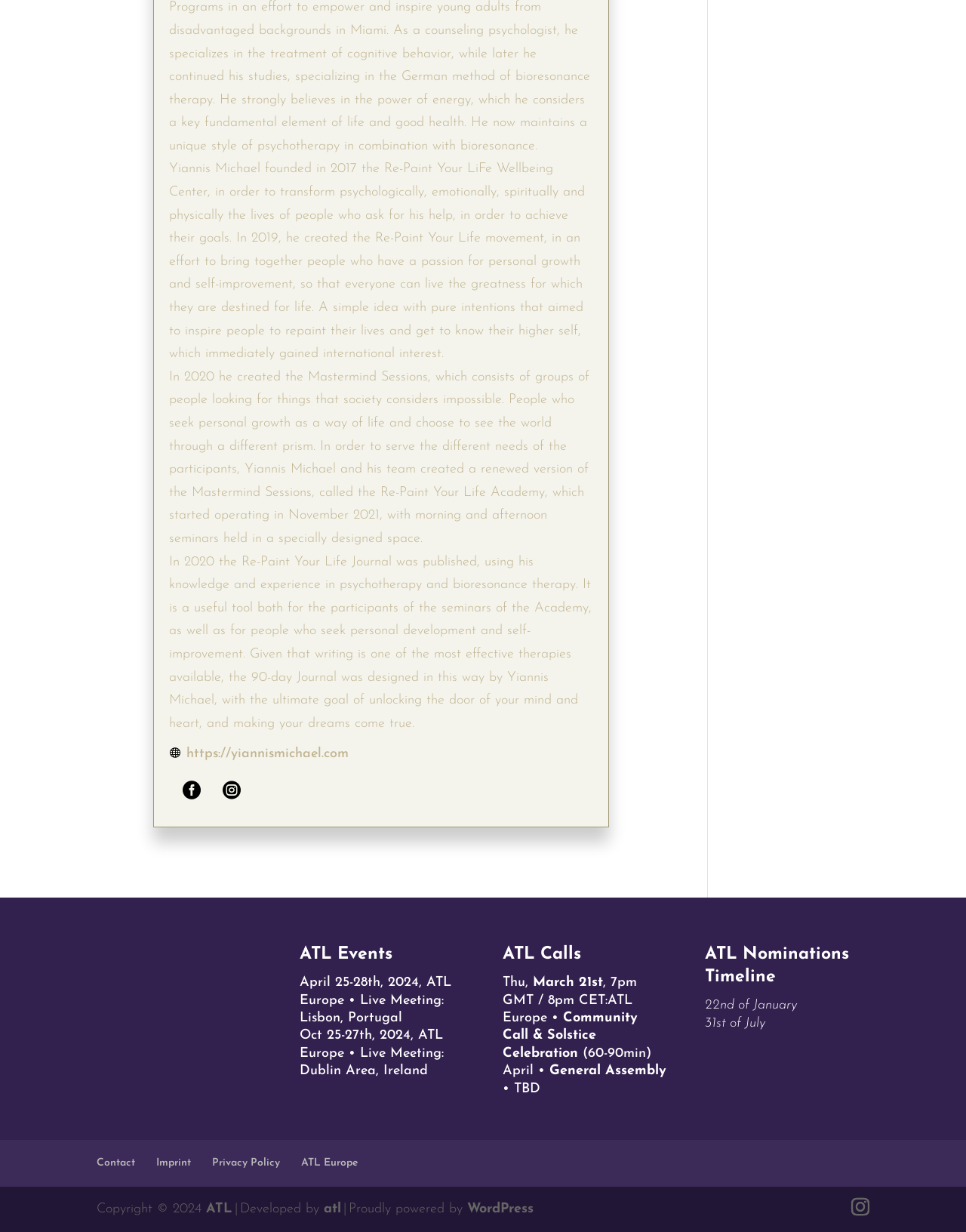Locate the bounding box coordinates of the area that needs to be clicked to fulfill the following instruction: "visit Yiannis Michael's website". The coordinates should be in the format of four float numbers between 0 and 1, namely [left, top, right, bottom].

[0.193, 0.606, 0.361, 0.618]